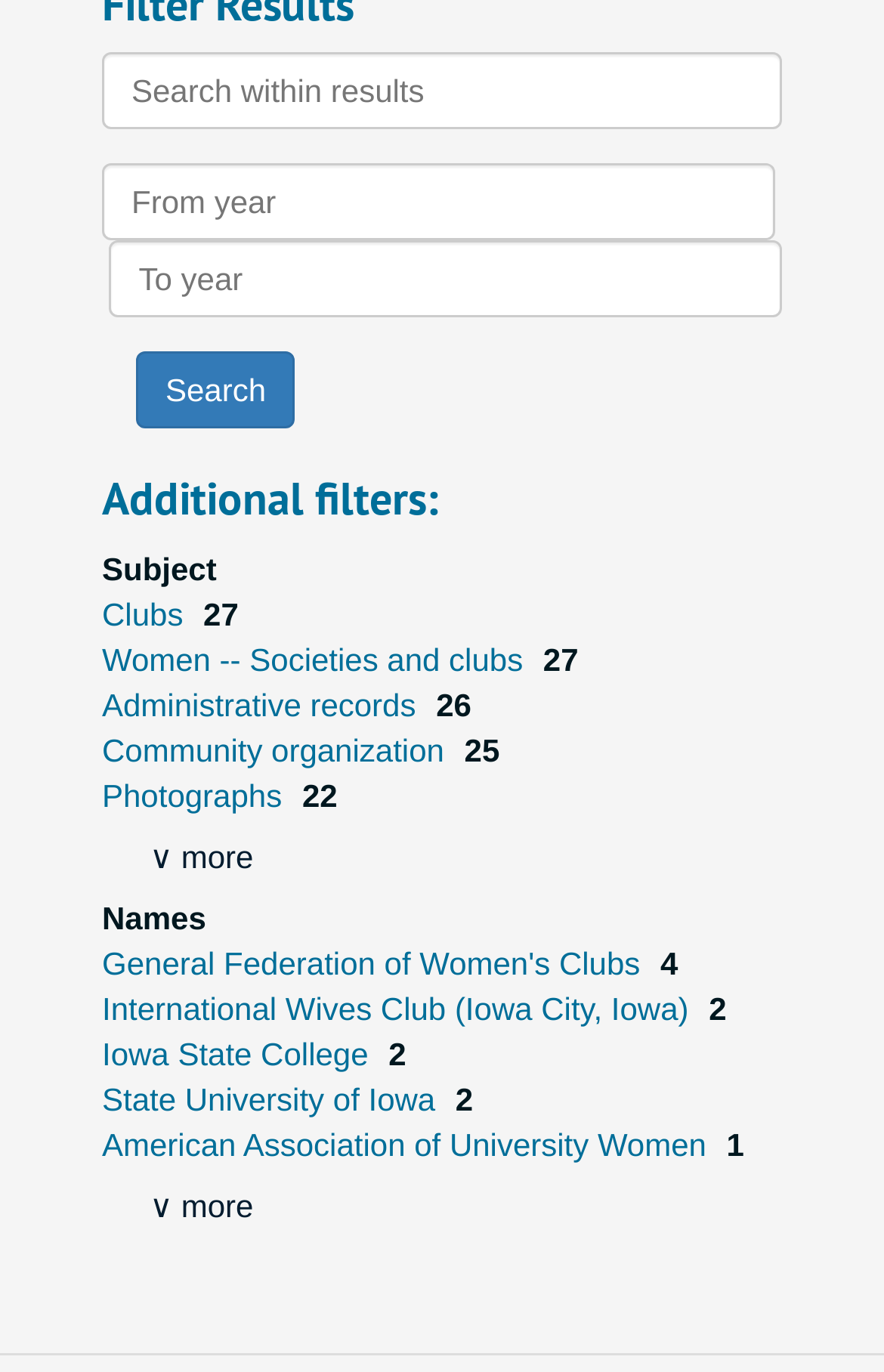Provide a short answer using a single word or phrase for the following question: 
What is the purpose of the 'From year' and 'To year' textboxes?

Specify search date range